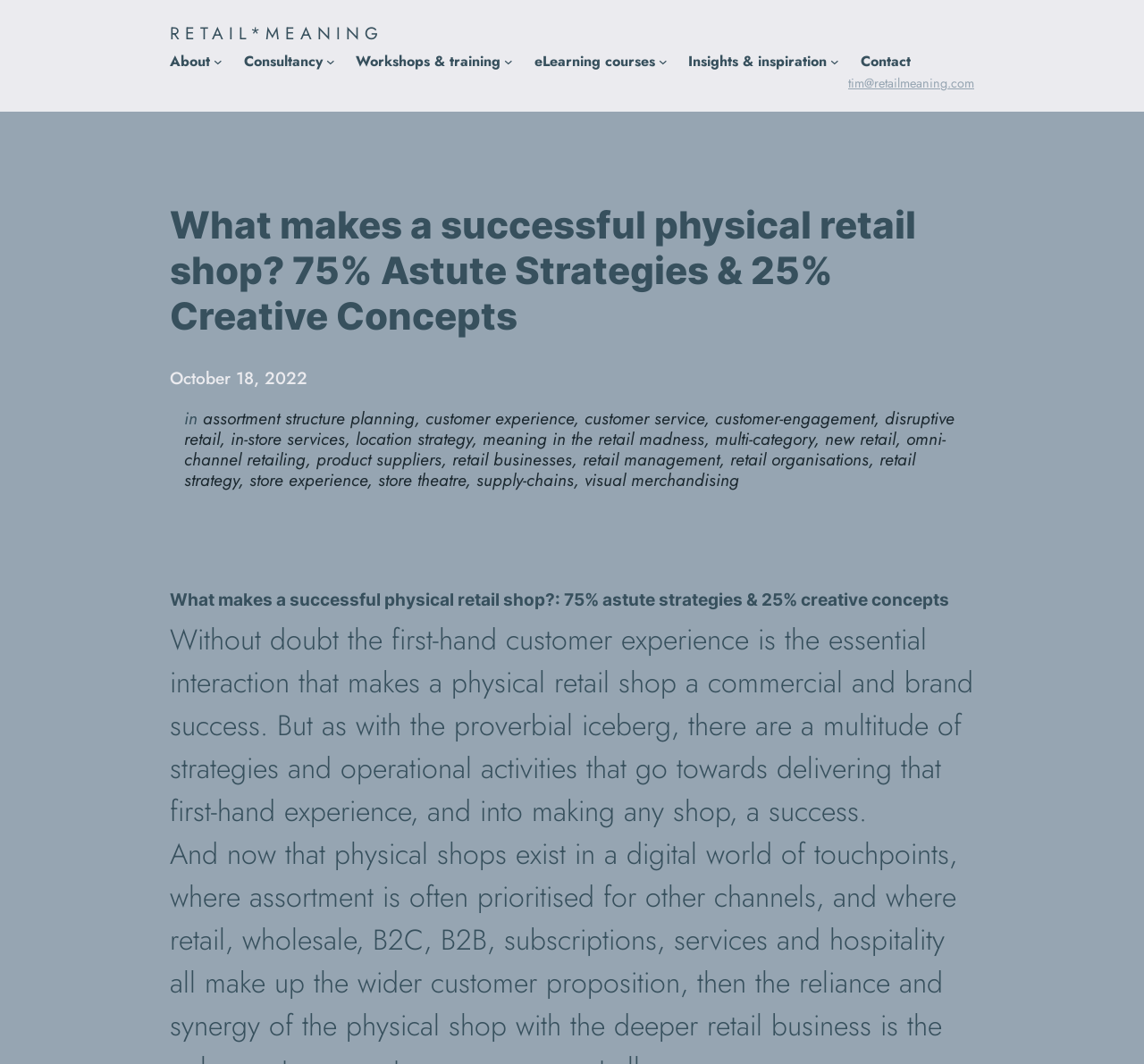Describe all the key features of the webpage in detail.

This webpage is about the key elements that make a physical retail shop successful. At the top, there is a navigation menu with links to various sections, including "About", "Consultancy", "Workshops & training", "eLearning courses", "Insights & inspiration", and "Contact". Below the navigation menu, there is a heading that summarizes the main topic of the page: "What makes a successful physical retail shop? 75% Astute Strategies & 25% Creative Concepts".

On the left side of the page, there is a list of links to various retail-related concepts, such as "assortment structure planning", "customer experience", "customer service", and "visual merchandising". These links are arranged in a vertical column, with commas separating each link.

To the right of the list of links, there is a figure, likely an image, that takes up a significant portion of the page. Below the figure, there is a heading that repeats the main topic of the page, followed by a block of text that explains the importance of the first-hand customer experience in making a physical retail shop successful. The text also mentions that there are many strategies and operational activities that contribute to delivering this experience.

At the very bottom of the page, there is a link to an email address, "tim@retailmeaning.com", and a time element that displays the date "October 18, 2022".